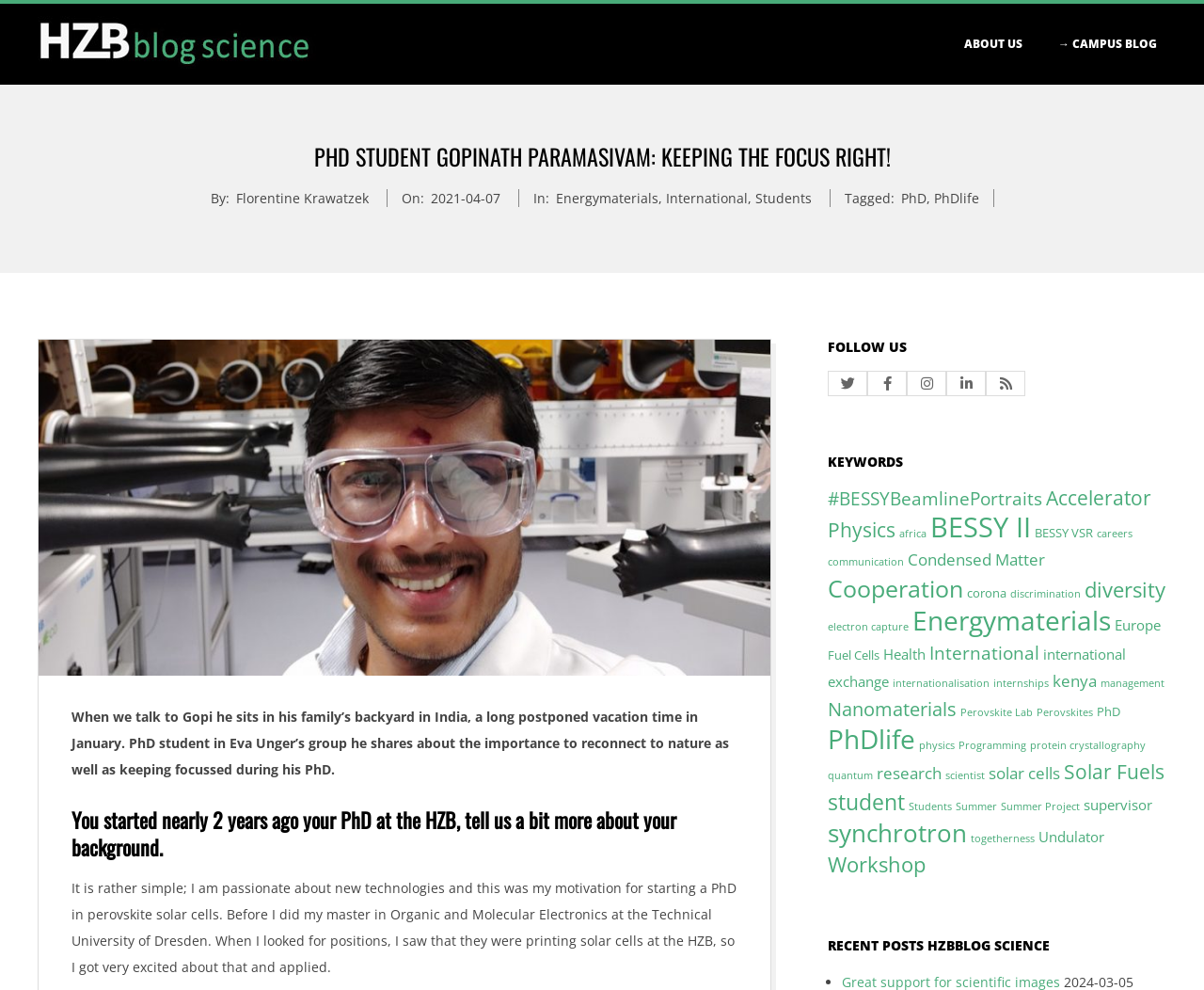Can you determine the bounding box coordinates of the area that needs to be clicked to fulfill the following instruction: "Click the 'ABOUT US' link"?

[0.793, 0.017, 0.857, 0.072]